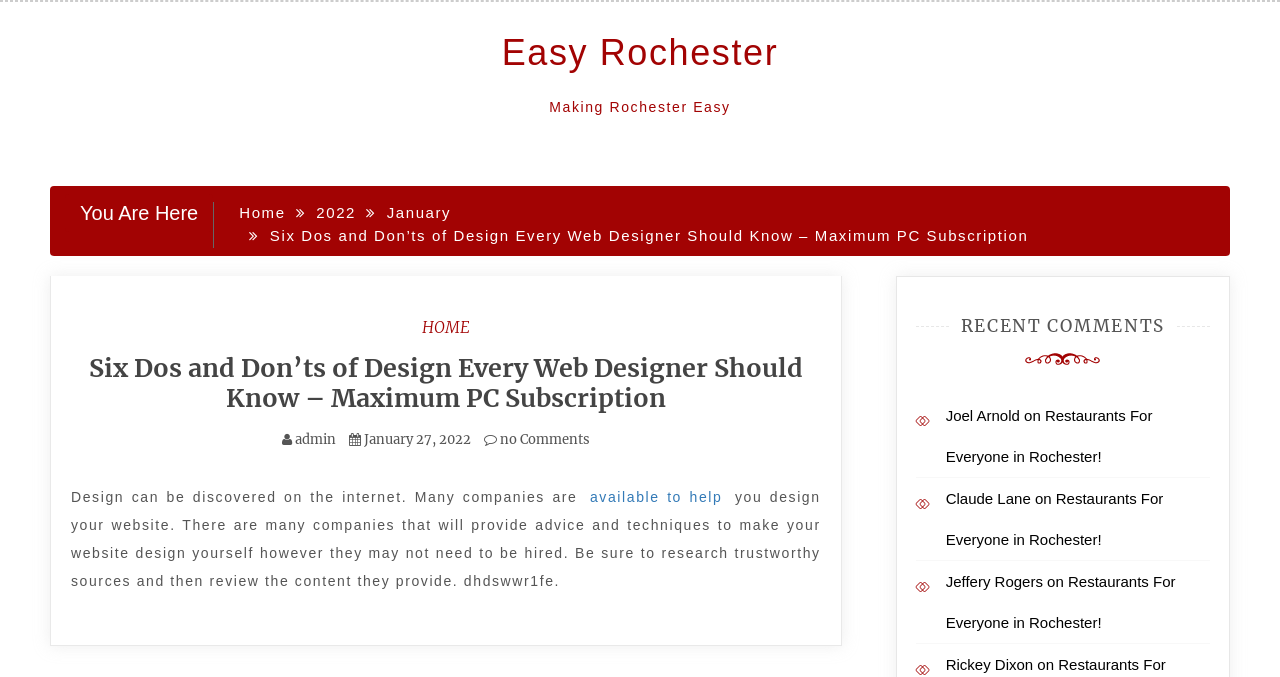Please identify the bounding box coordinates of the region to click in order to complete the task: "Learn about Niche Reports". The coordinates must be four float numbers between 0 and 1, specified as [left, top, right, bottom].

None